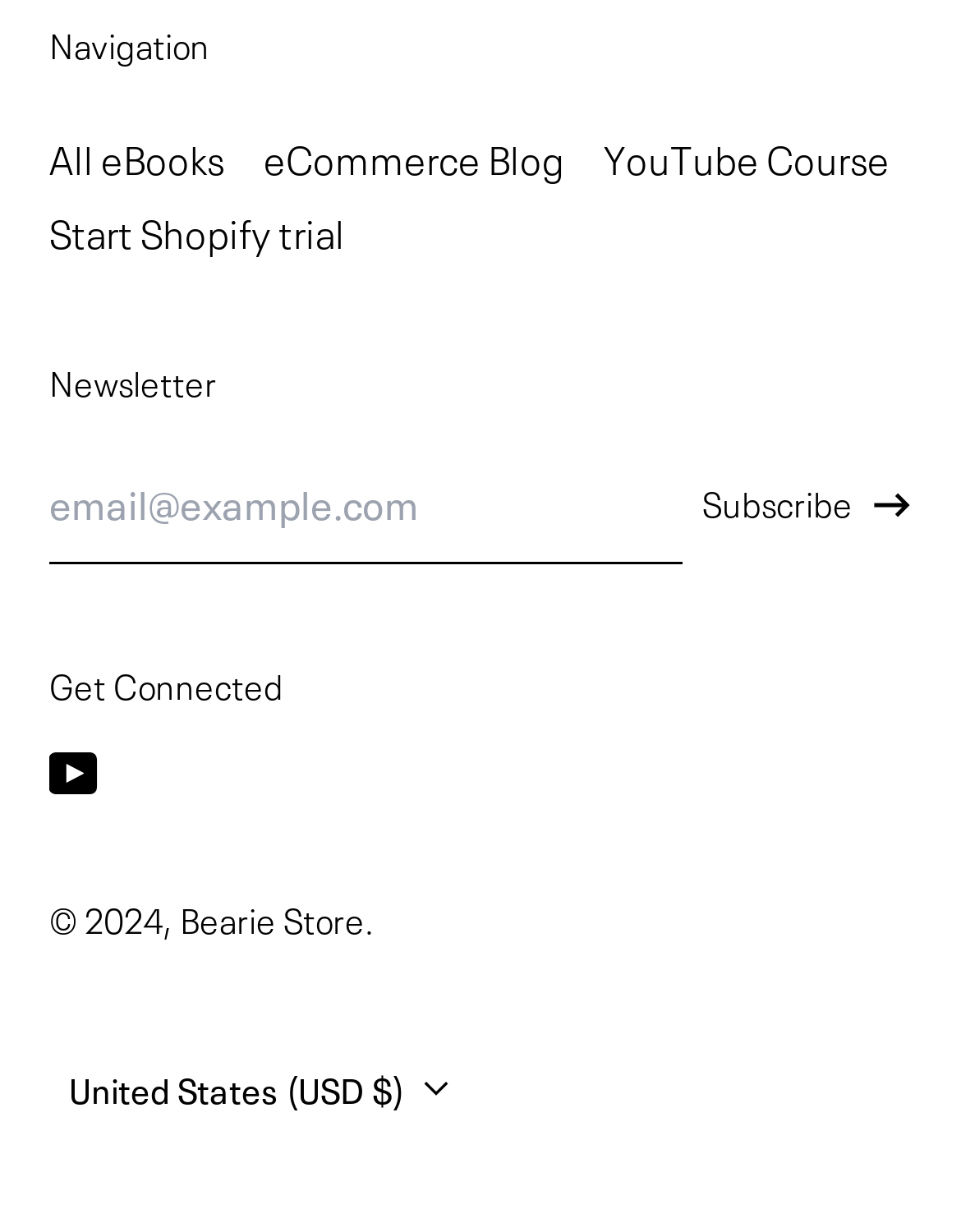Please indicate the bounding box coordinates of the element's region to be clicked to achieve the instruction: "Visit YouTube". Provide the coordinates as four float numbers between 0 and 1, i.e., [left, top, right, bottom].

[0.051, 0.609, 0.103, 0.649]